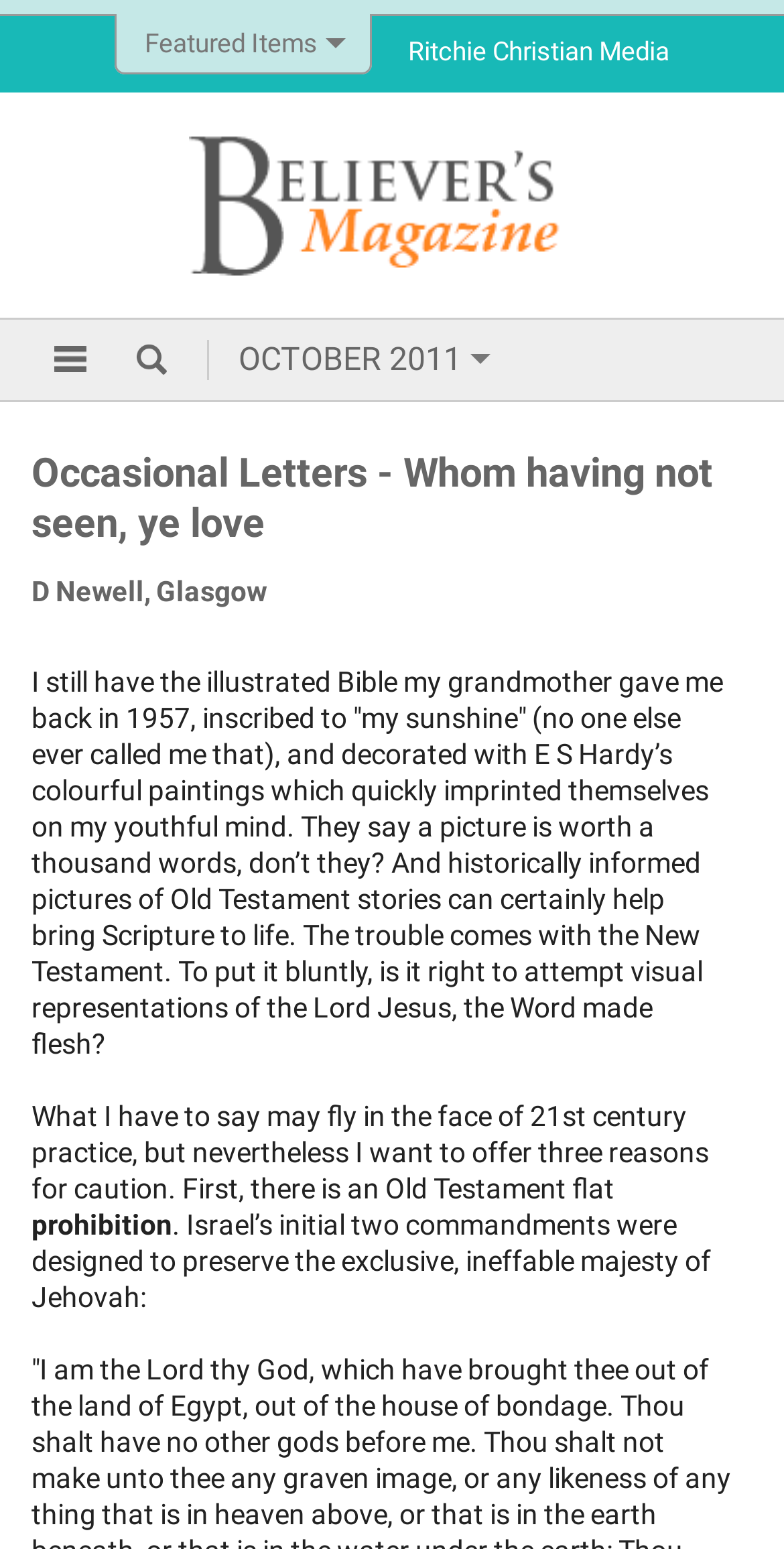From the screenshot, find the bounding box of the UI element matching this description: "Featured Items". Supply the bounding box coordinates in the form [left, top, right, bottom], each a float between 0 and 1.

[0.146, 0.009, 0.474, 0.048]